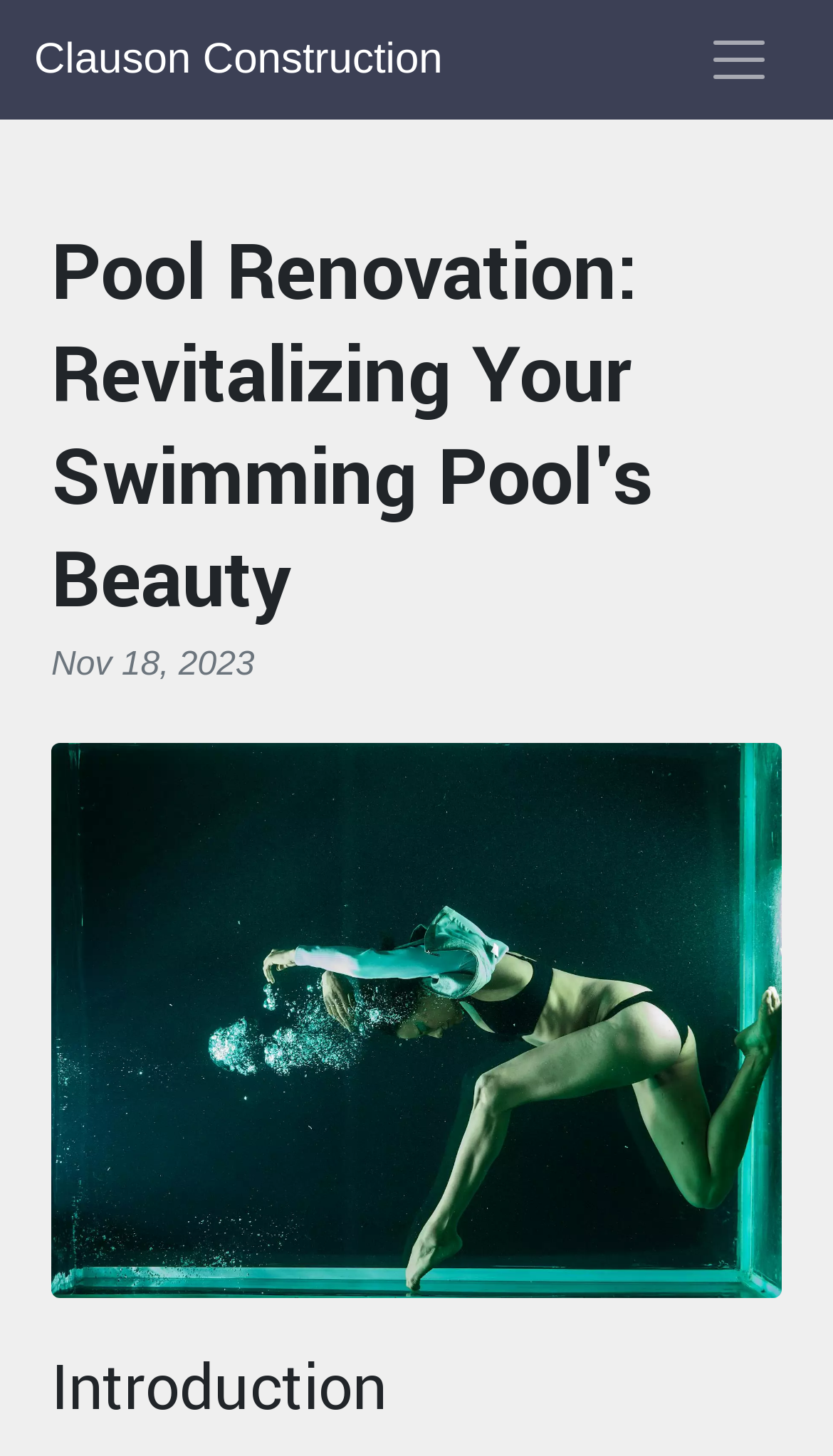What is the section title below the image?
Please provide a comprehensive answer based on the details in the screenshot.

The section title below the image is 'Introduction', which is a heading element on the webpage, indicating the start of a new section or topic.